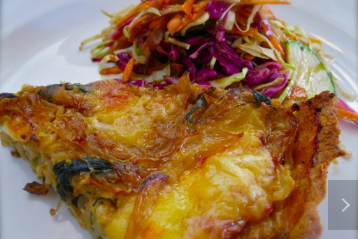Explain what is happening in the image with as much detail as possible.

This vibrant image showcases a delicious dish, featuring a triangular slice of a savory frittata or omelet, rich with golden hues and a slightly crispy edge. The frittata is adorned with a variety of ingredients, likely including greens and onions, suggesting a wholesome approach to comfort food. Beside it lies a colorful side salad composed of finely shredded purple cabbage, carrots, and cucumber, adding a fresh and crunchy contrast. This combination not only highlights the freshness of seasonal ingredients but also embodies a nutritious and visually appealing meal, perfect for a health-conscious dining experience. The scene invites viewers to enjoy a harmonious balance of flavors and textures, celebrating the joy of flavorful, plant-based cuisine.